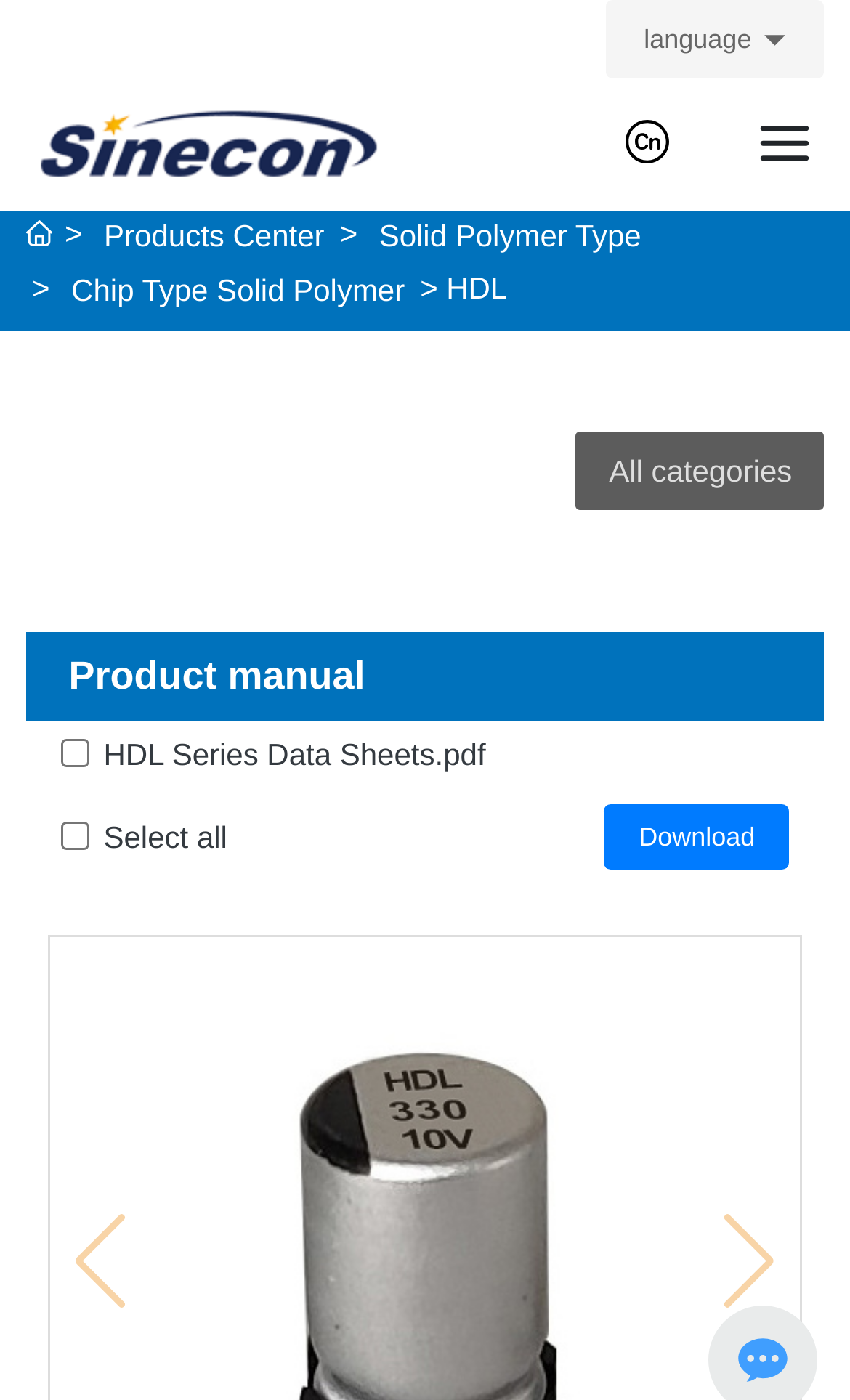Summarize the webpage comprehensively, mentioning all visible components.

This webpage is about HDL, a product from Nantong XingChen Electron Co., Ltd. At the top right corner, there is a language selection option with a flag icon next to it. Below the language selection, there is a company logo and a link to the company's website. 

On the left side, there is a navigation menu with links to "Products Center", "Solid Polymer Type", and "Chip Type Solid Polymer". 

In the center of the page, there is a prominent display of the product name "HDL" with a brief description below it, highlighting its features such as high ripple current, low ESR, high frequency, and its ideal use in DC/DC converters, switching power supplies, and mobile chargers.

Below the product description, there is a section for downloading product manuals. There are checkboxes for selecting specific documents, including "HDL Series Data Sheets.pdf", and a "Select all" option. A "Download" button is located to the right of the checkboxes.

At the bottom of the page, there is a slideshow with navigation buttons, "Next slide" and "Previous slide", although they are currently disabled. The slideshow appears to be showcasing images related to the product.